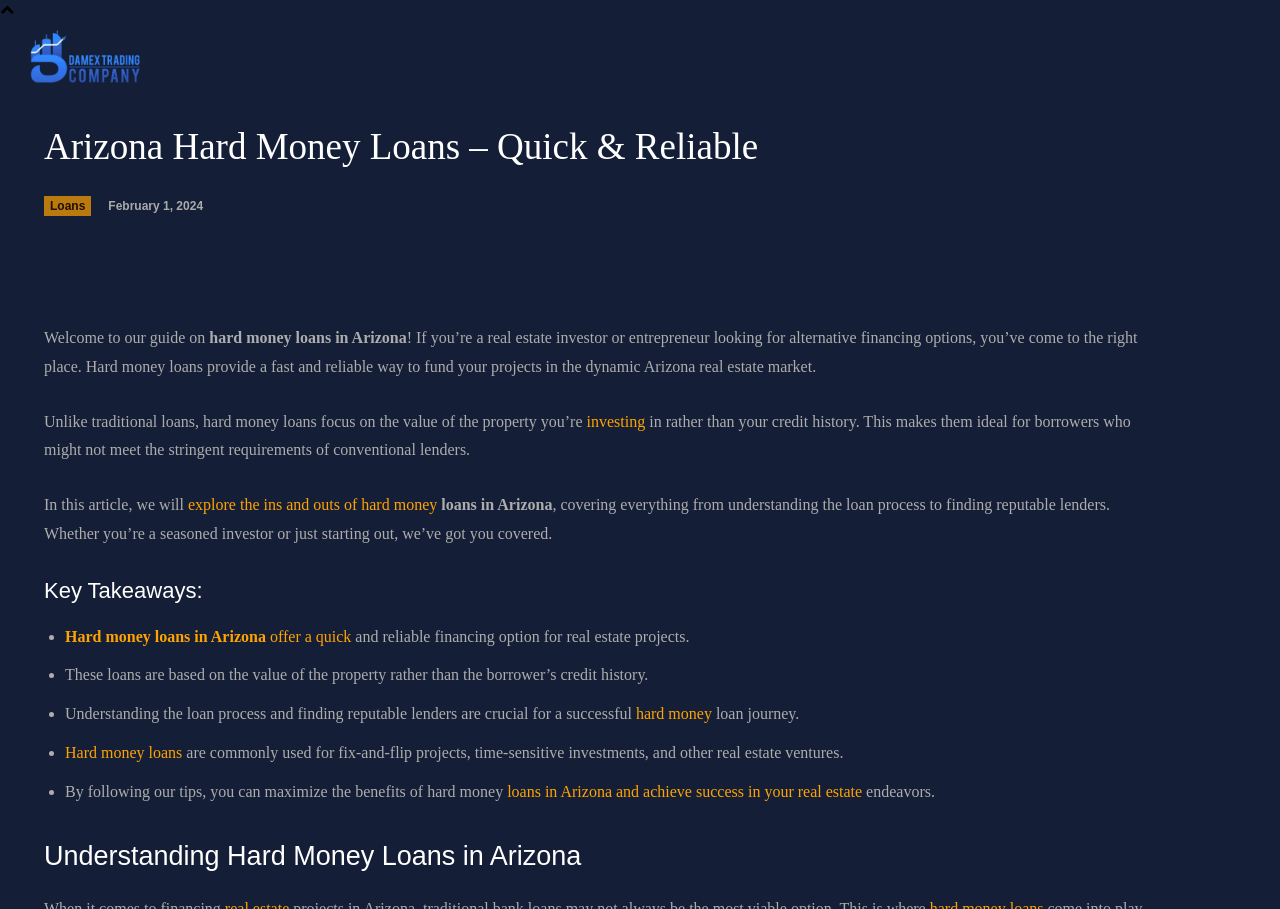Provide the bounding box coordinates of the section that needs to be clicked to accomplish the following instruction: "Click the 'About Us' link."

[0.213, 0.023, 0.274, 0.106]